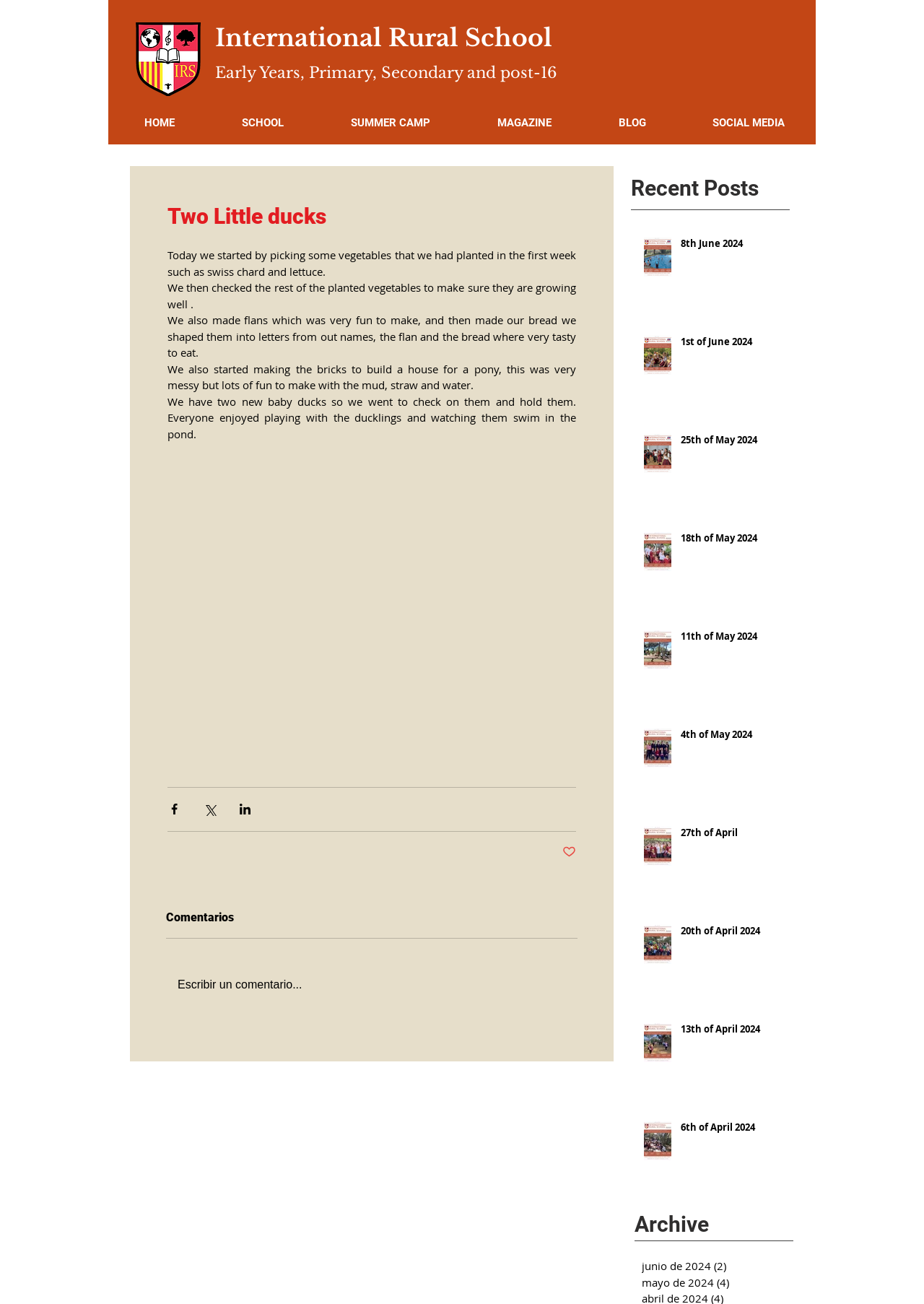What is the topic of the recent post?
Can you offer a detailed and complete answer to this question?

I found the answer by reading the static text elements under the heading 'Two Little ducks' which describe the activities of picking vegetables and playing with ducklings.